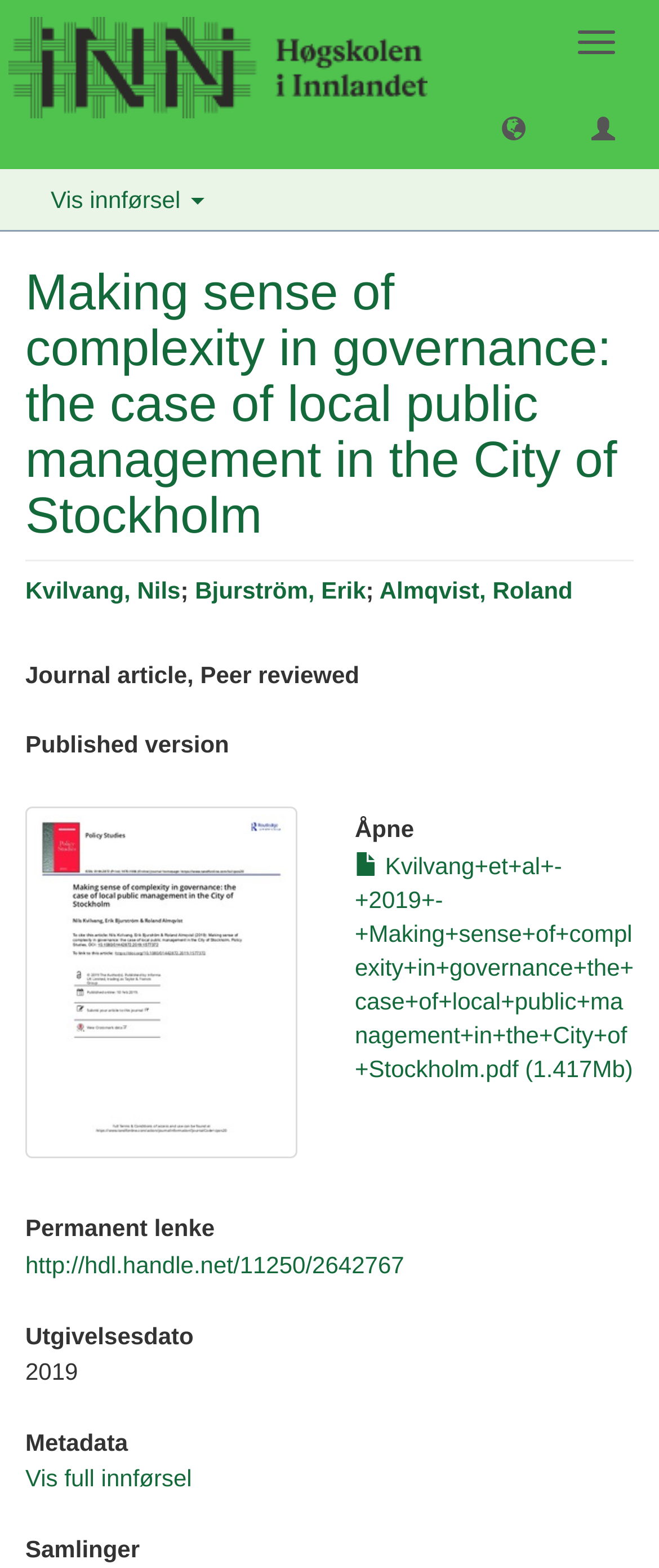Locate the bounding box coordinates of the clickable region necessary to complete the following instruction: "Open the PDF file". Provide the coordinates in the format of four float numbers between 0 and 1, i.e., [left, top, right, bottom].

[0.538, 0.543, 0.962, 0.69]